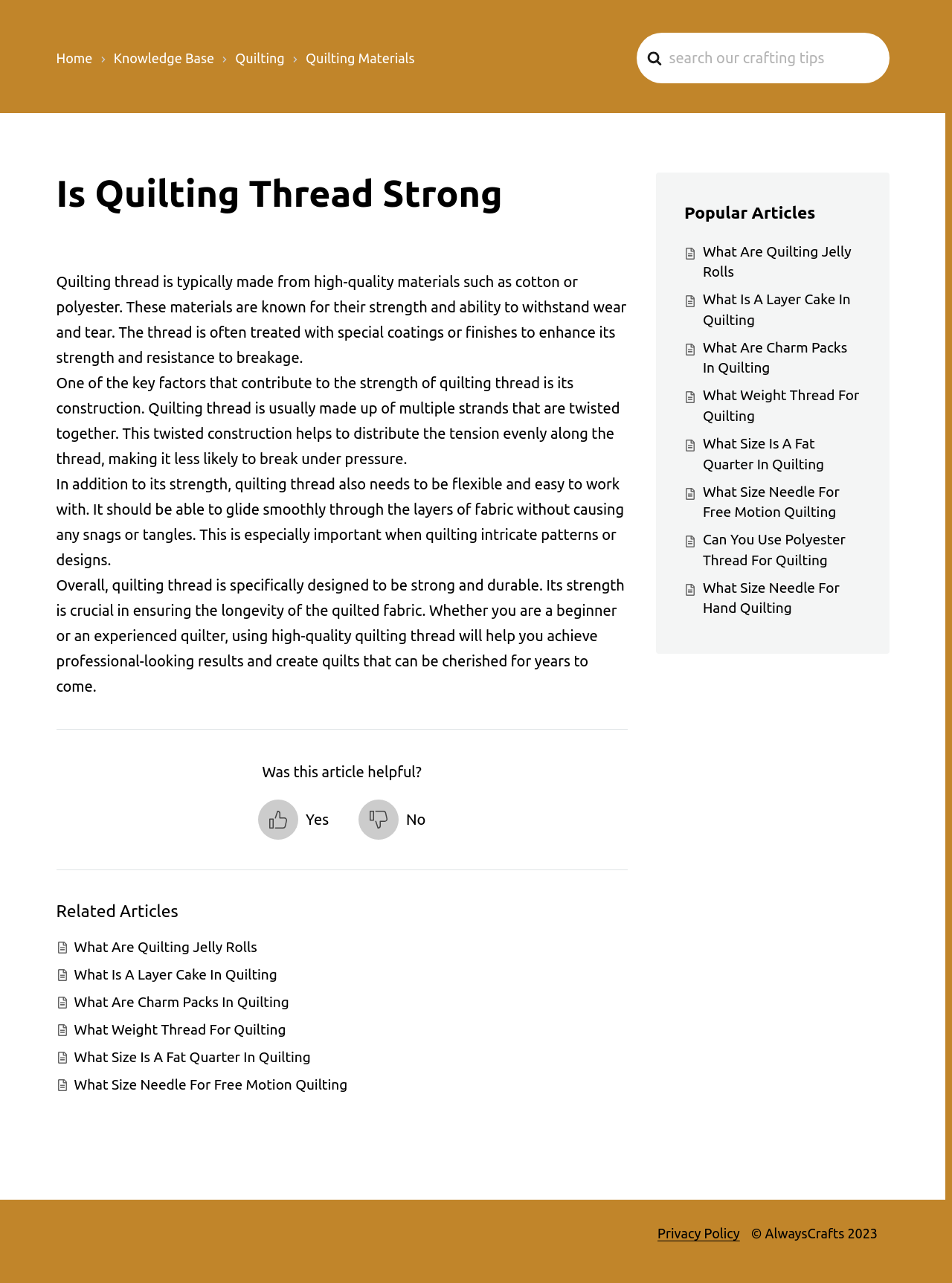Please identify the bounding box coordinates of the clickable area that will fulfill the following instruction: "Check the Privacy Policy". The coordinates should be in the format of four float numbers between 0 and 1, i.e., [left, top, right, bottom].

[0.691, 0.956, 0.777, 0.967]